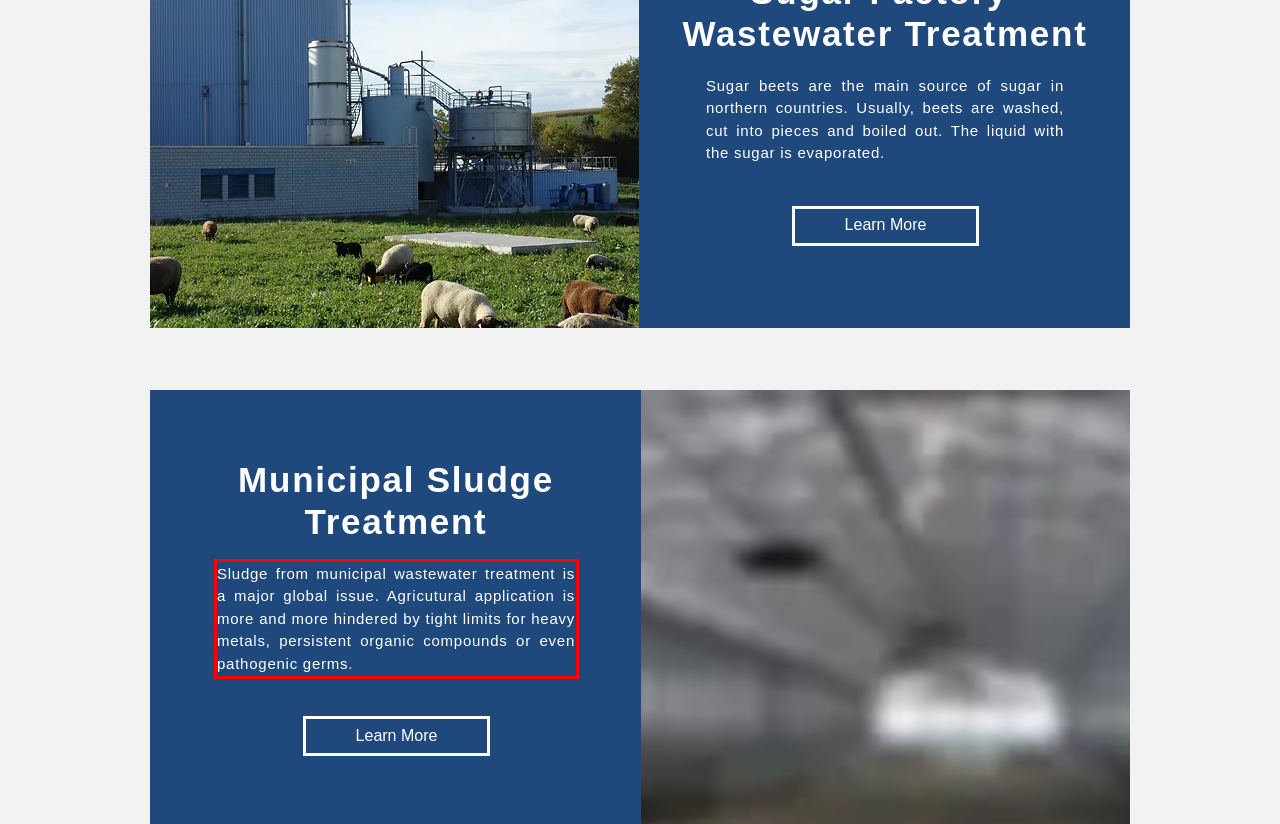Given the screenshot of a webpage, identify the red rectangle bounding box and recognize the text content inside it, generating the extracted text.

Sludge from municipal wastewater treatment is a major global issue. Agricutural application is more and more hindered by tight limits for heavy metals, persistent organic compounds or even pathogenic germs.